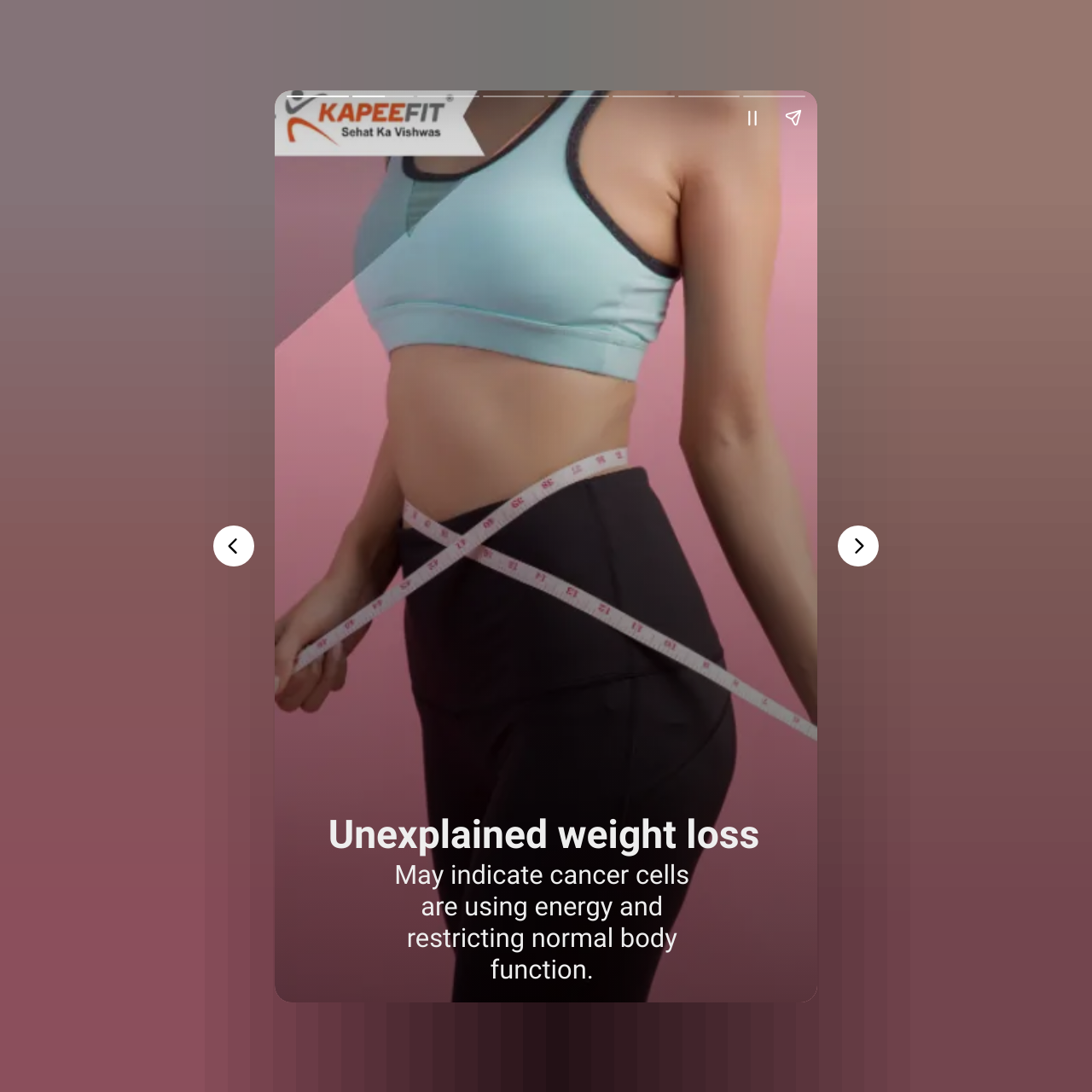Is there an image on the webpage?
Using the image, provide a concise answer in one word or a short phrase.

Yes